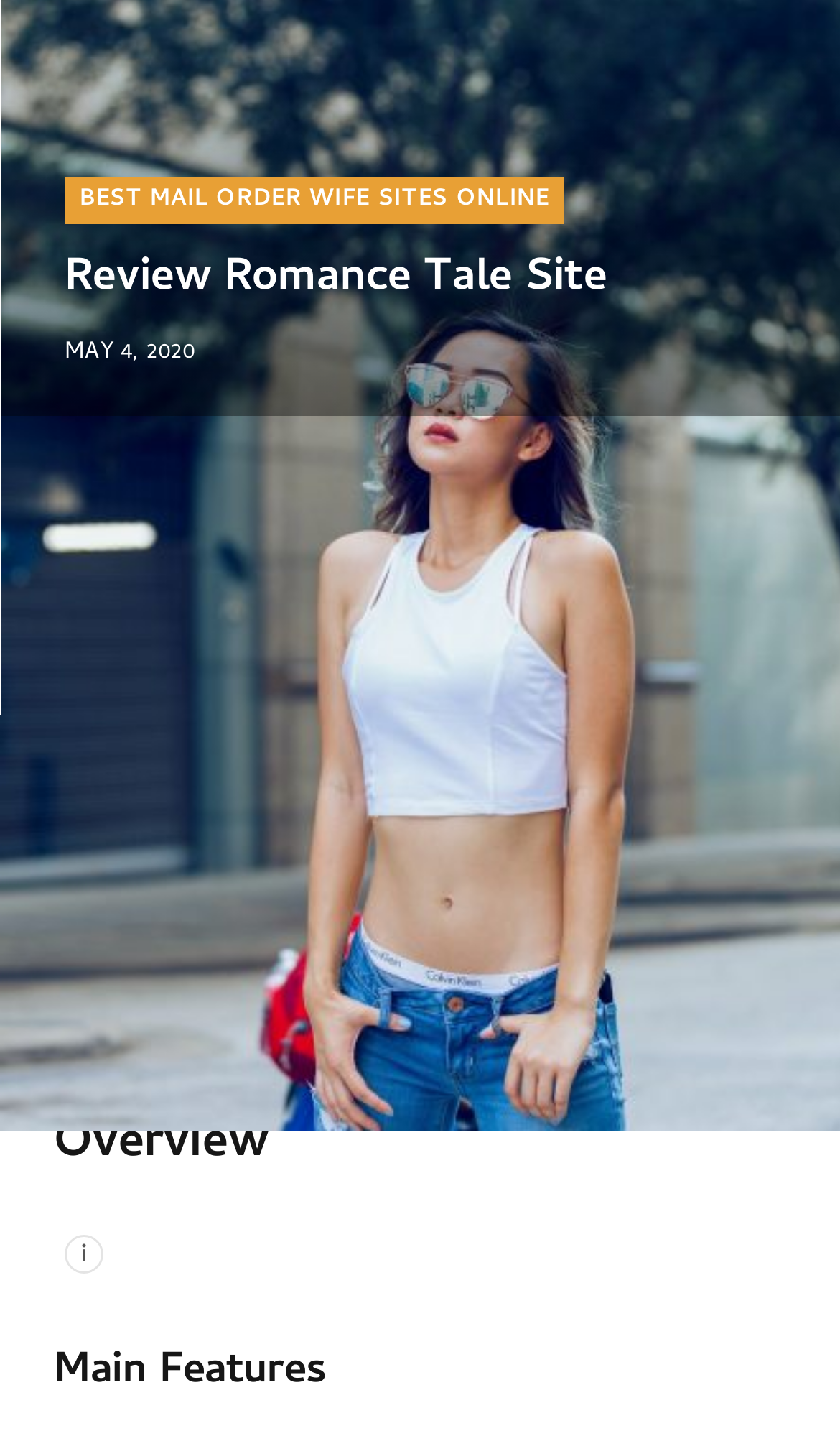Please determine the bounding box coordinates, formatted as (top-left x, top-left y, bottom-right x, bottom-right y), with all values as floating point numbers between 0 and 1. Identify the bounding box of the region described as: 1.1 Main Features

[0.146, 0.492, 0.41, 0.525]